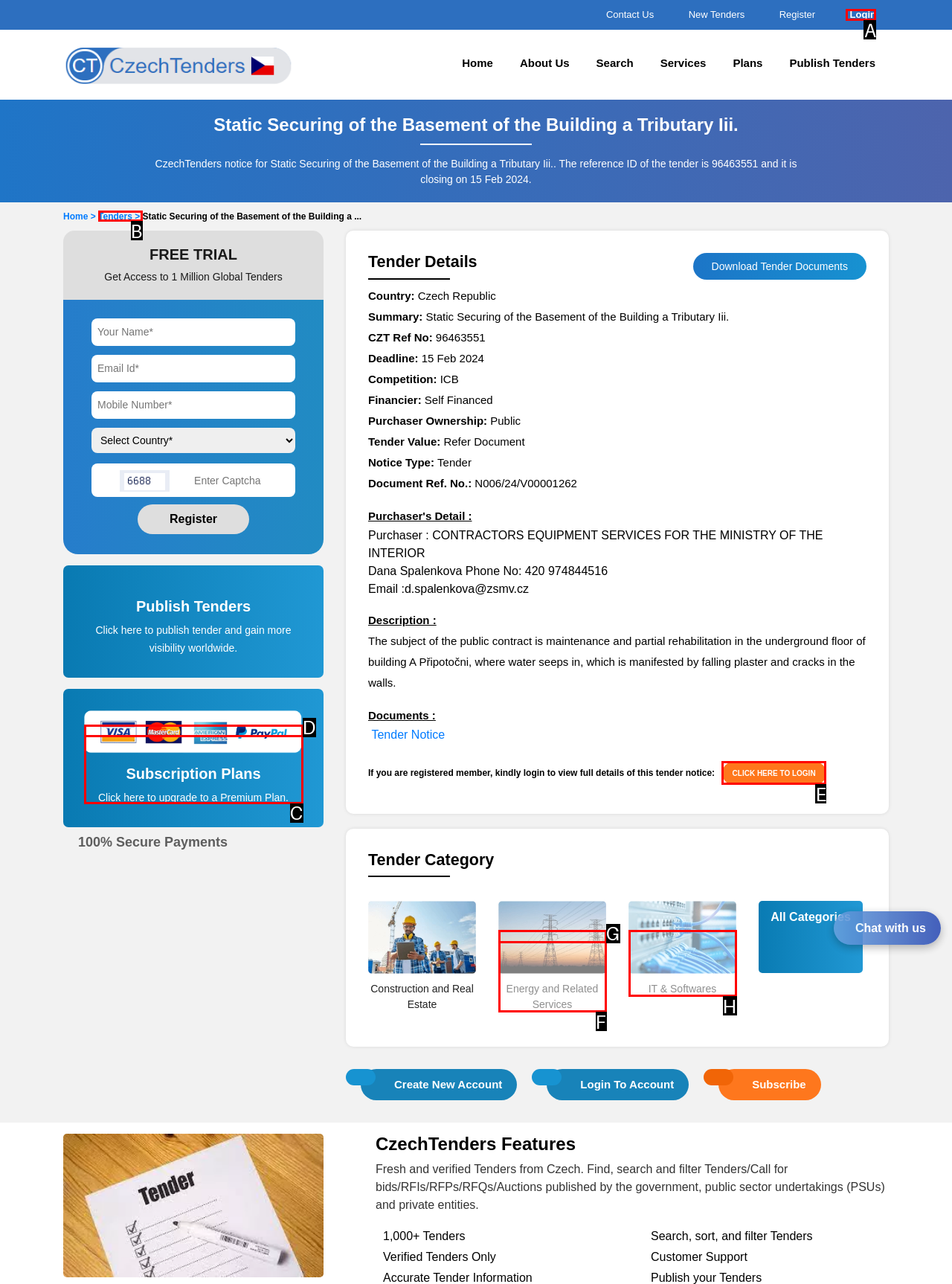Given the task: Login to your account, indicate which boxed UI element should be clicked. Provide your answer using the letter associated with the correct choice.

A